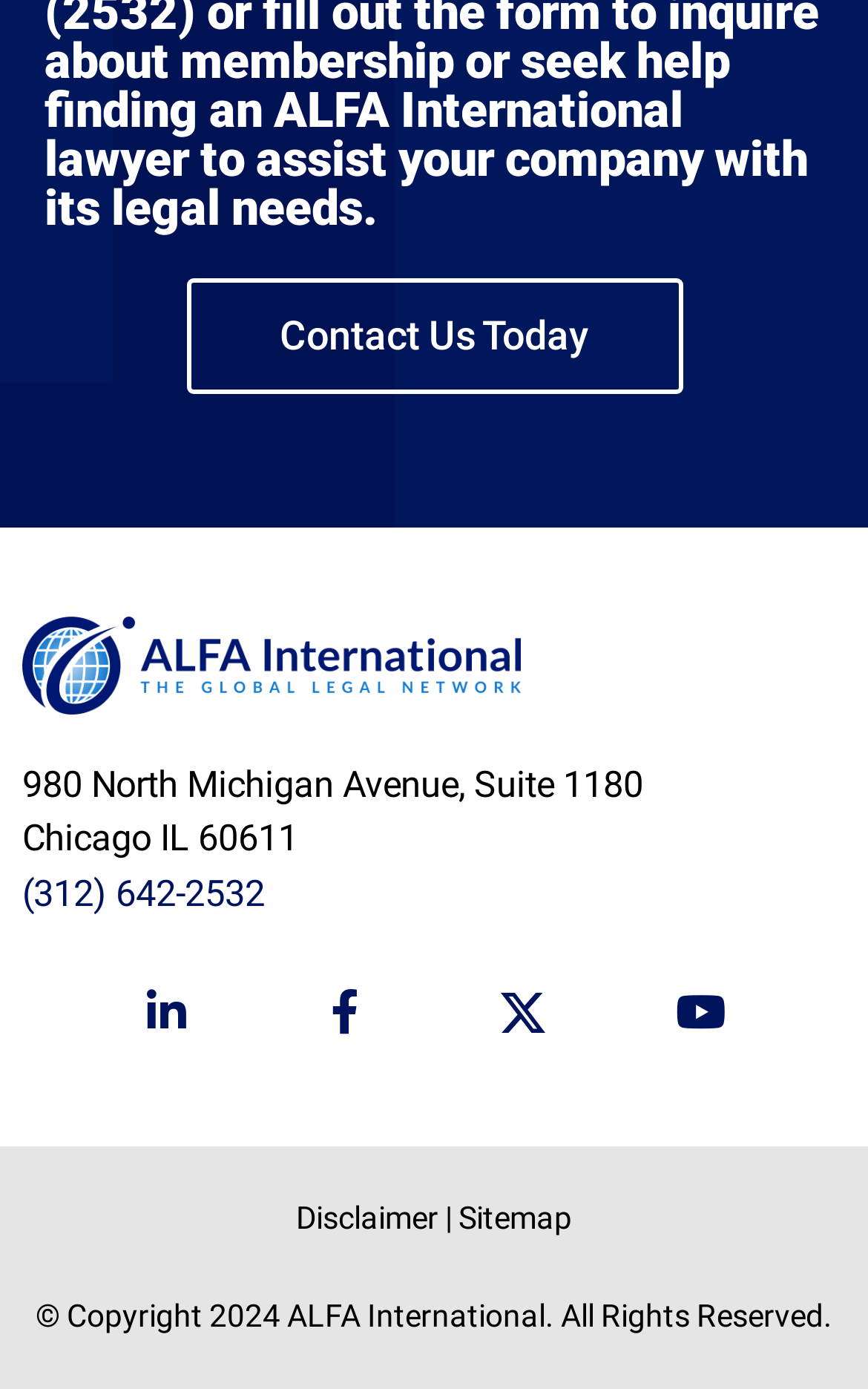Find the bounding box coordinates of the clickable region needed to perform the following instruction: "View Disclaimer". The coordinates should be provided as four float numbers between 0 and 1, i.e., [left, top, right, bottom].

[0.341, 0.863, 0.505, 0.889]